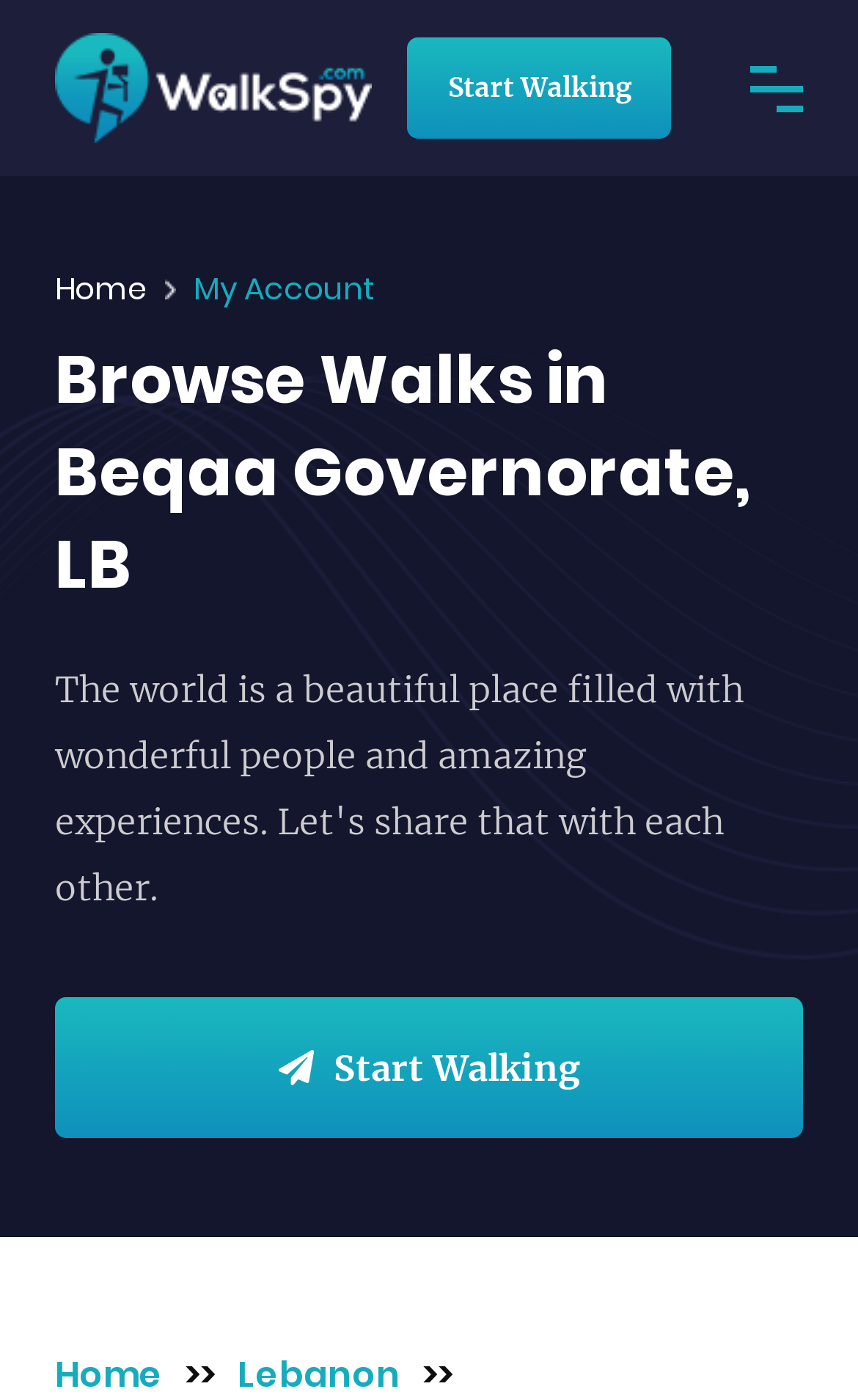Please provide a comprehensive answer to the question based on the screenshot: What region are the walks located in?

I looked at the heading element on the page, which says 'Browse Walks in Beqaa Governorate, LB', and determined that the walks are located in this region.